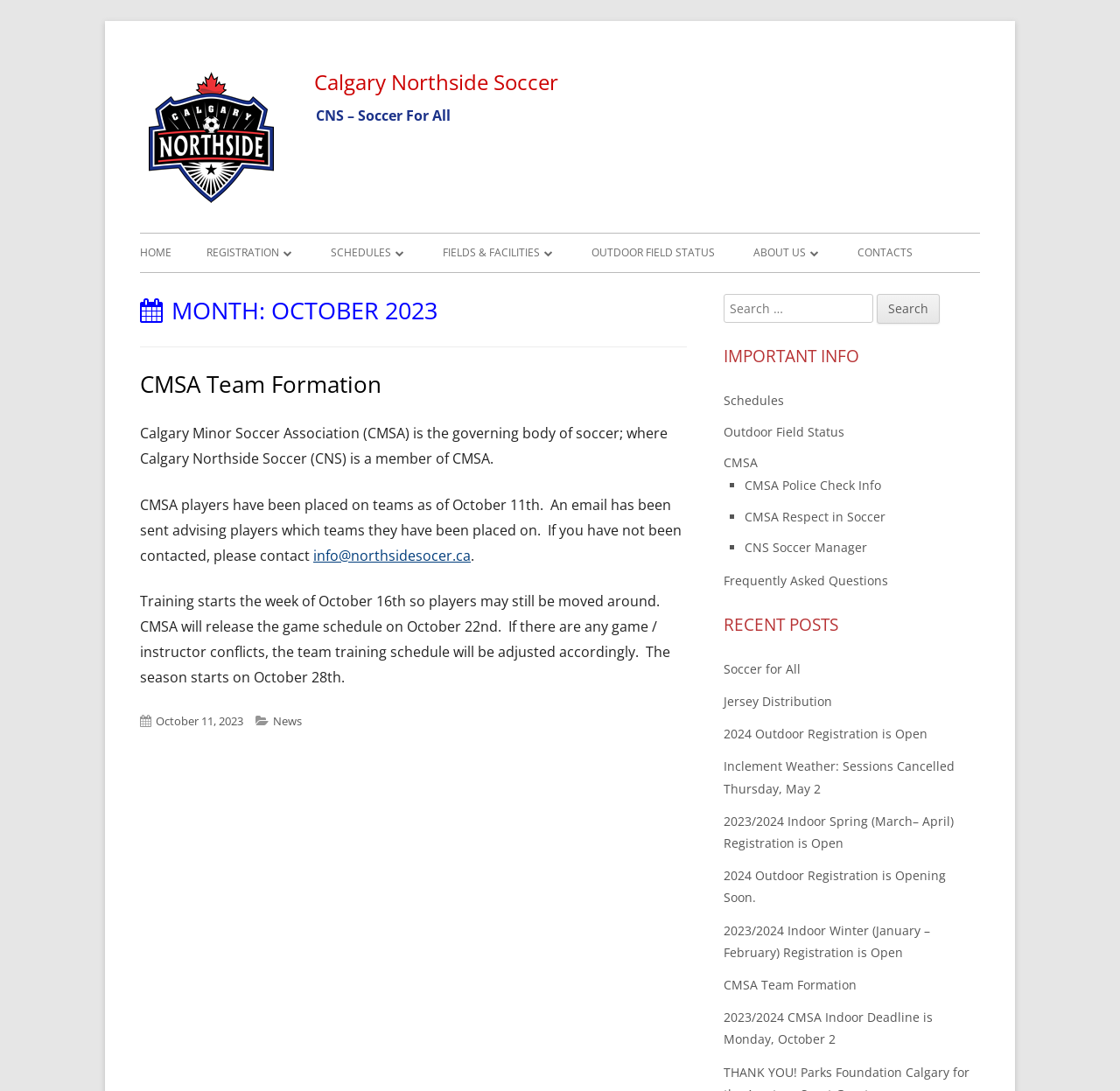Identify the bounding box for the given UI element using the description provided. Coordinates should be in the format (top-left x, top-left y, bottom-right x, bottom-right y) and must be between 0 and 1. Here is the description: Archive by category "Grijalva68402"

None